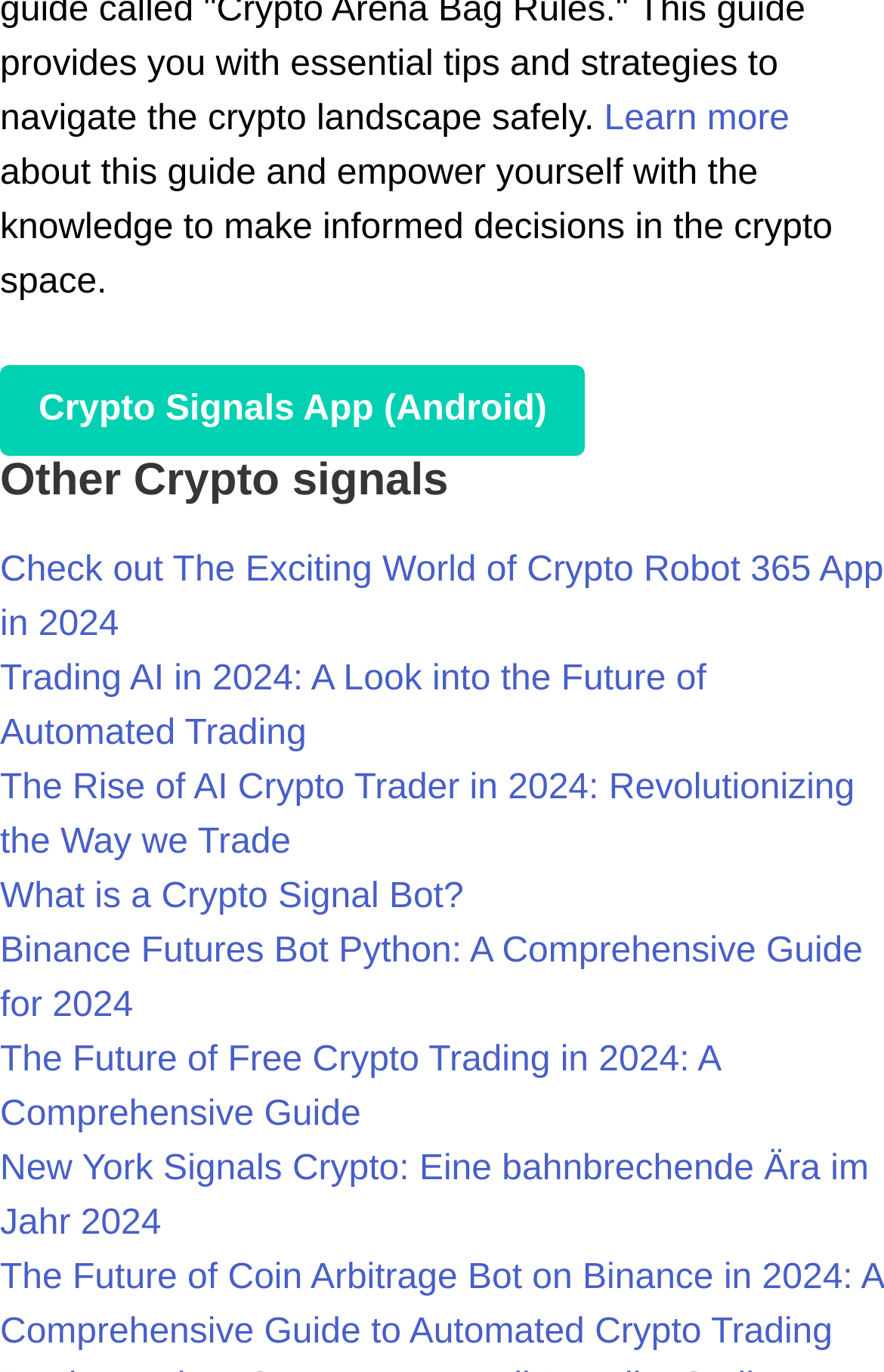Find the bounding box coordinates for the area you need to click to carry out the instruction: "Learn more about this guide". The coordinates should be four float numbers between 0 and 1, indicated as [left, top, right, bottom].

[0.683, 0.073, 0.893, 0.102]